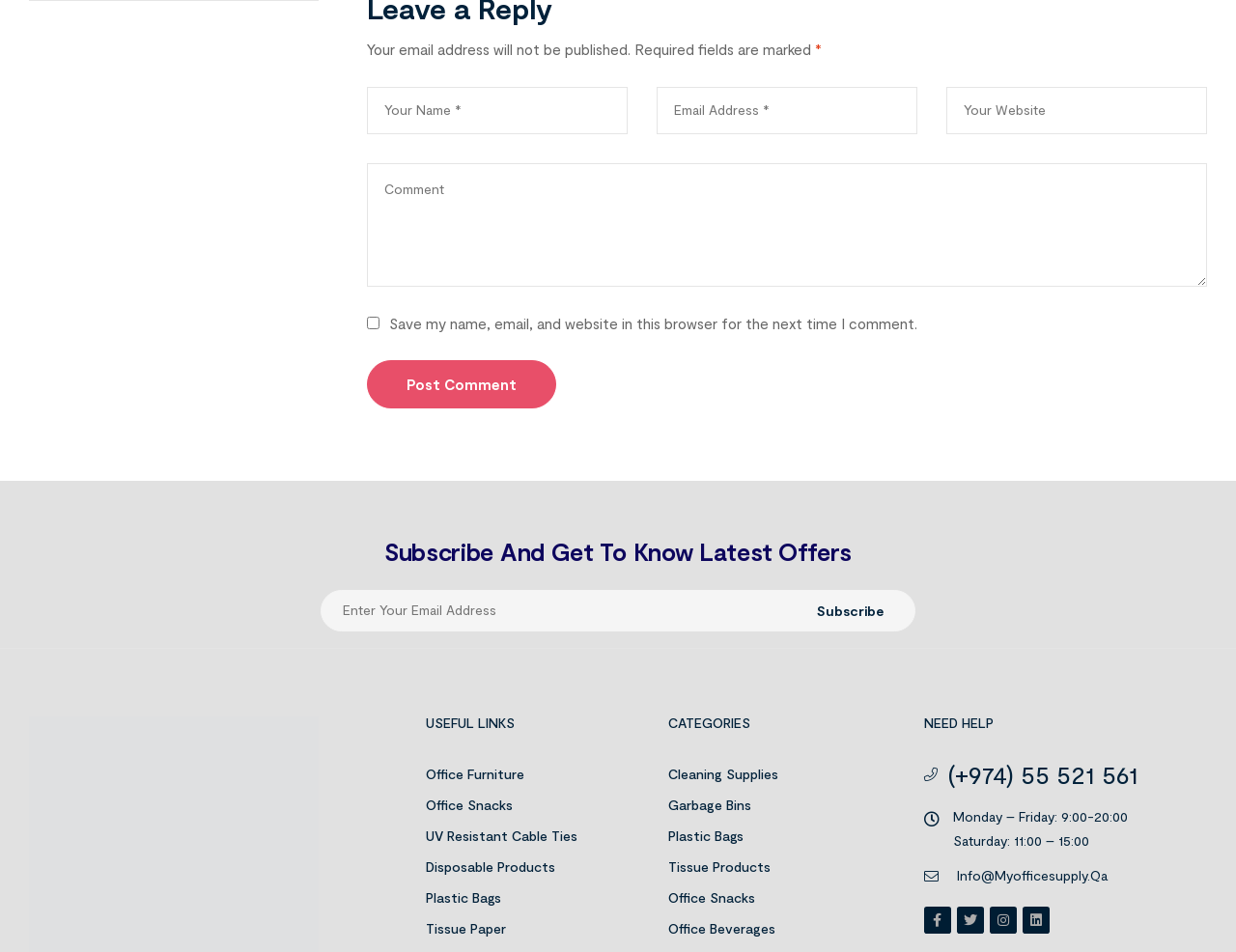What is the purpose of the checkbox?
Analyze the image and deliver a detailed answer to the question.

The checkbox is labeled 'Save my name, email, and website in this browser for the next time I comment.' This suggests that its purpose is to save the user's comment information for future use.